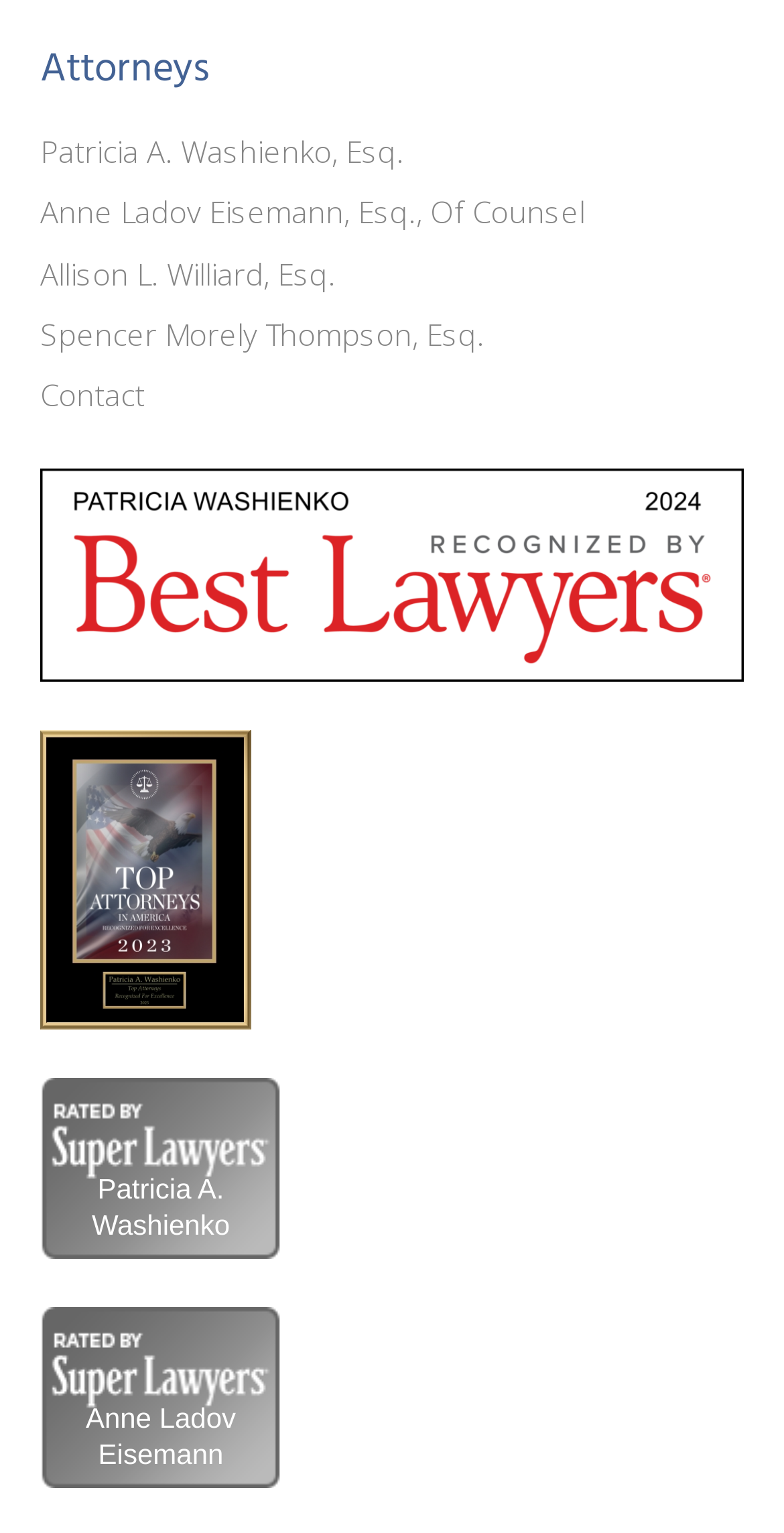How many links are there in the webpage?
Using the visual information, reply with a single word or short phrase.

12